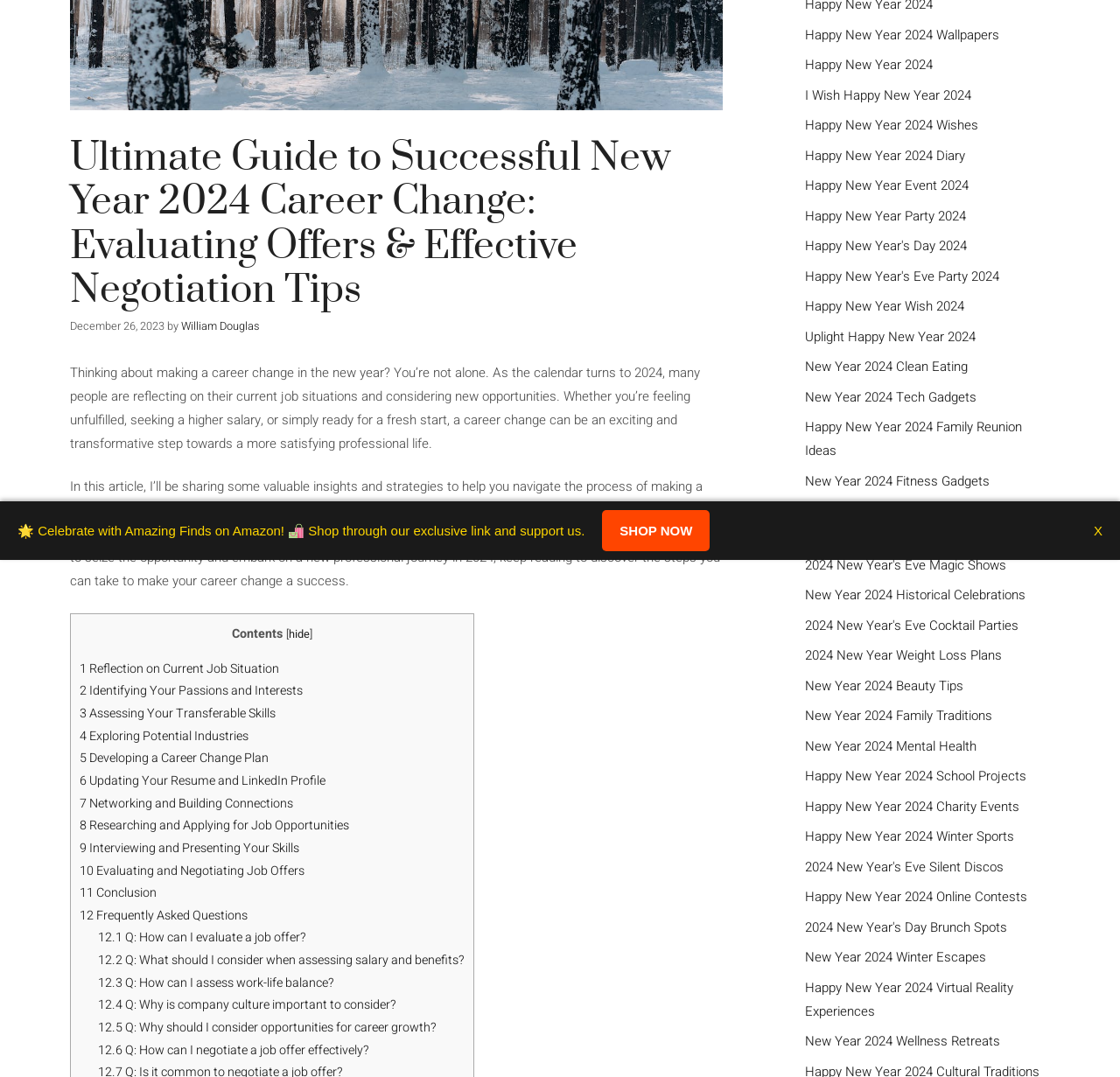Identify the bounding box coordinates for the UI element described as follows: aria-describedby="nf-error-438" name="nf-field-438". Use the format (top-left x, top-left y, bottom-right x, bottom-right y) and ensure all values are floating point numbers between 0 and 1.

None